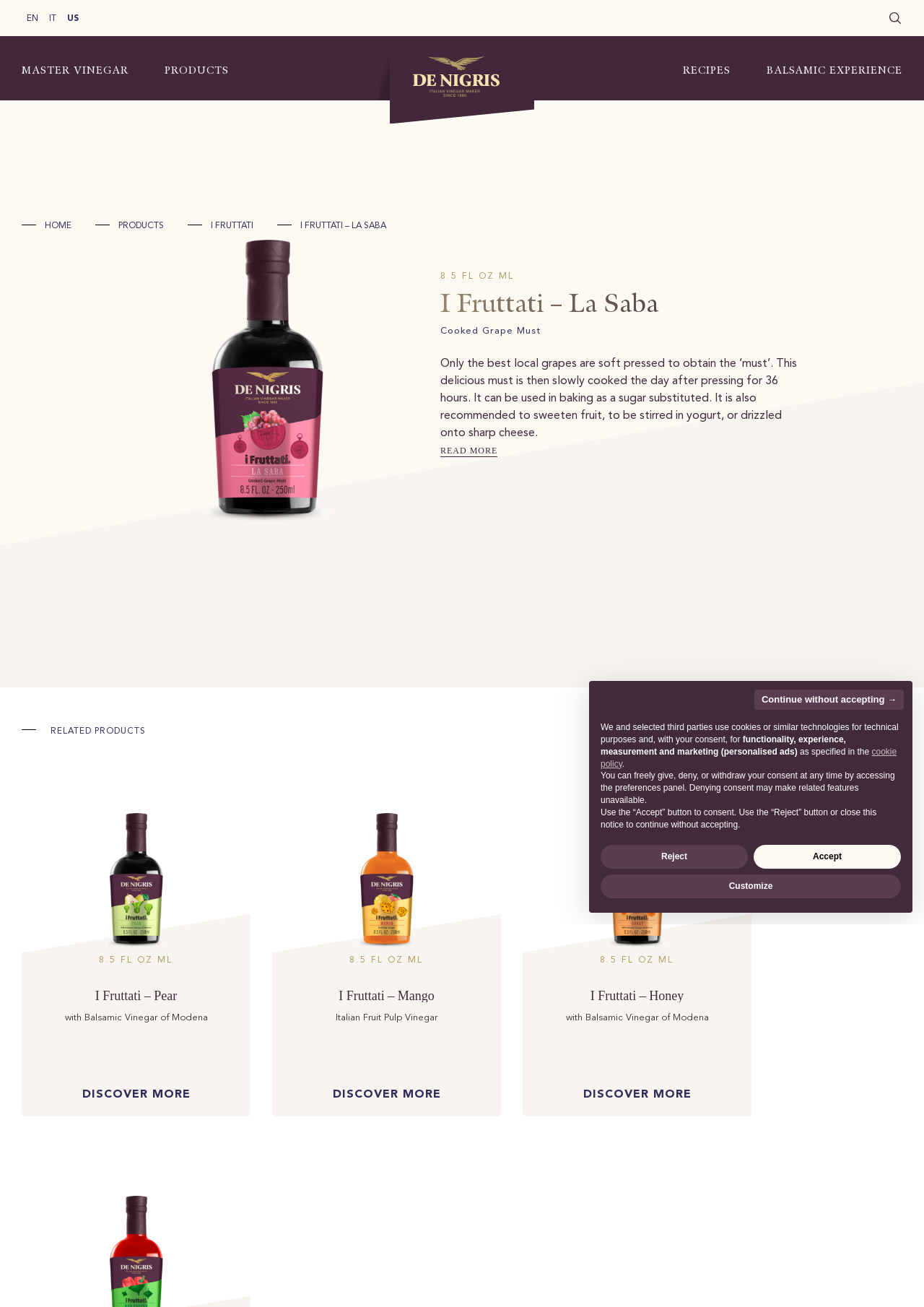Indicate the bounding box coordinates of the element that must be clicked to execute the instruction: "Click the I Fruttati - Pear link". The coordinates should be given as four float numbers between 0 and 1, i.e., [left, top, right, bottom].

[0.023, 0.578, 0.271, 0.814]